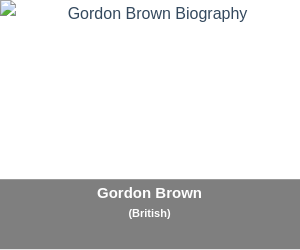Respond to the following question using a concise word or phrase: 
What is the color of the background?

Light shade